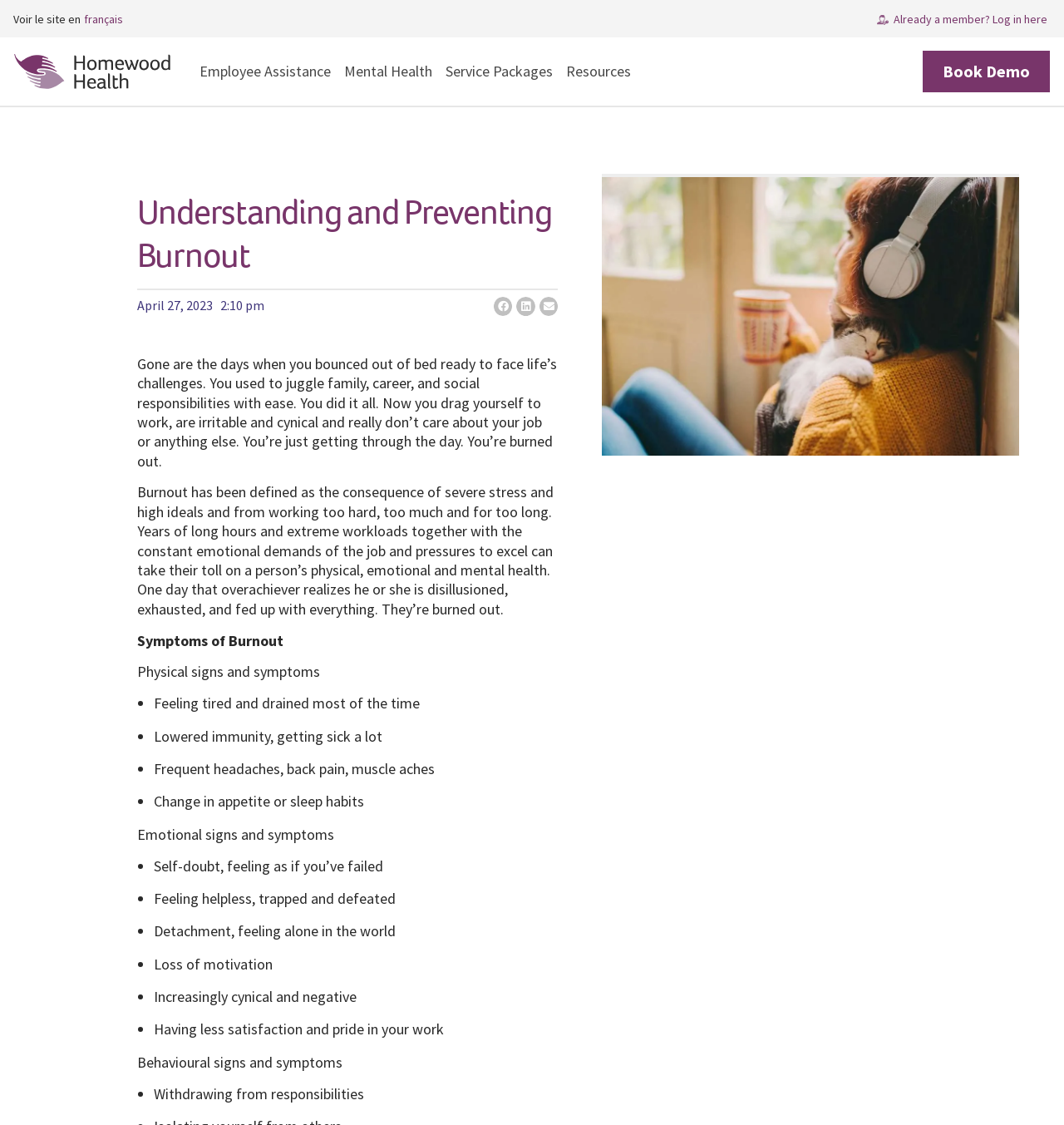Identify the bounding box coordinates of the clickable section necessary to follow the following instruction: "Click the 'Already a member? Log in here' button". The coordinates should be presented as four float numbers from 0 to 1, i.e., [left, top, right, bottom].

[0.84, 0.009, 0.984, 0.024]